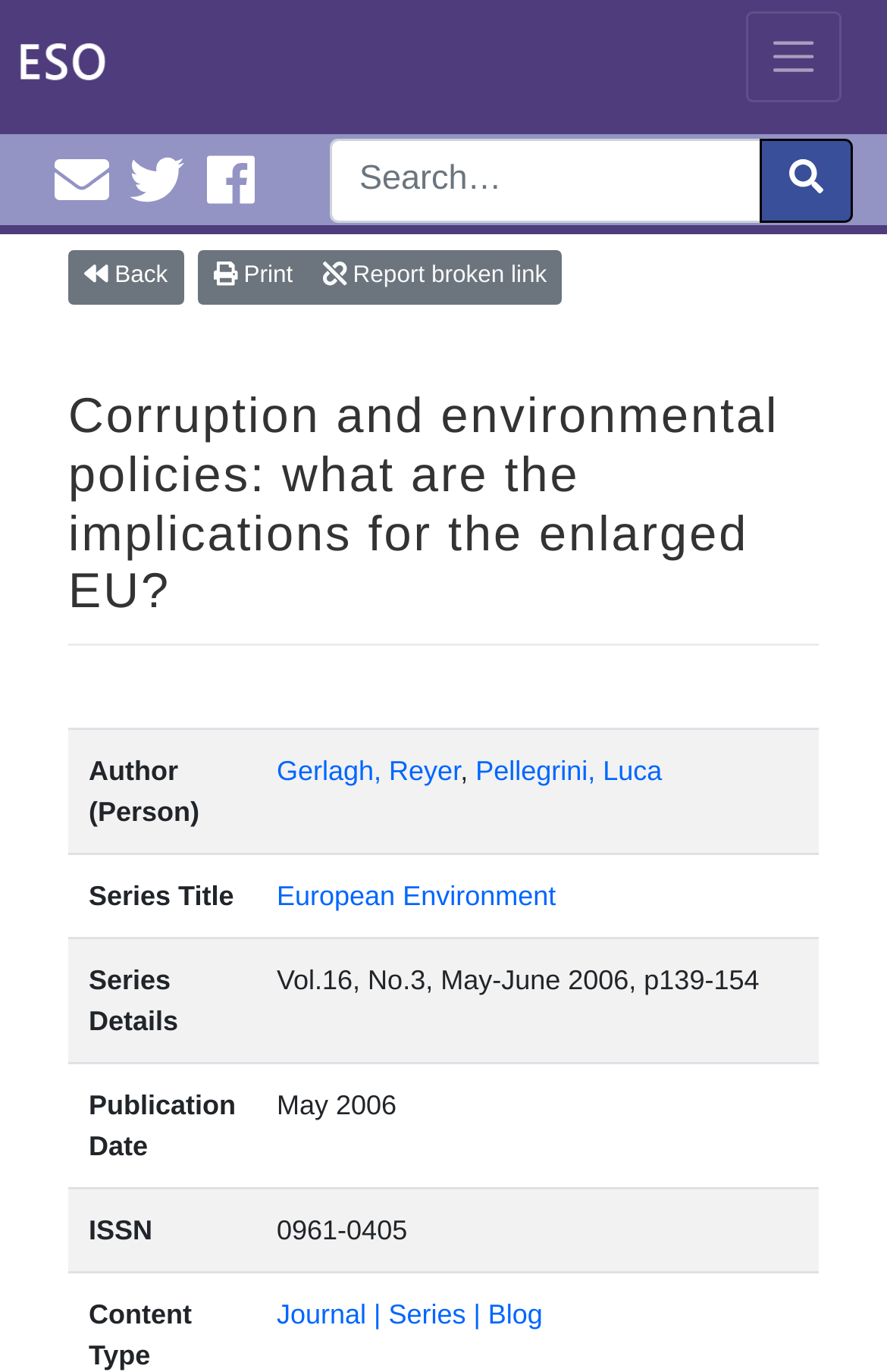Determine the bounding box coordinates of the element's region needed to click to follow the instruction: "Search for a topic". Provide these coordinates as four float numbers between 0 and 1, formatted as [left, top, right, bottom].

[0.333, 0.101, 1.0, 0.164]